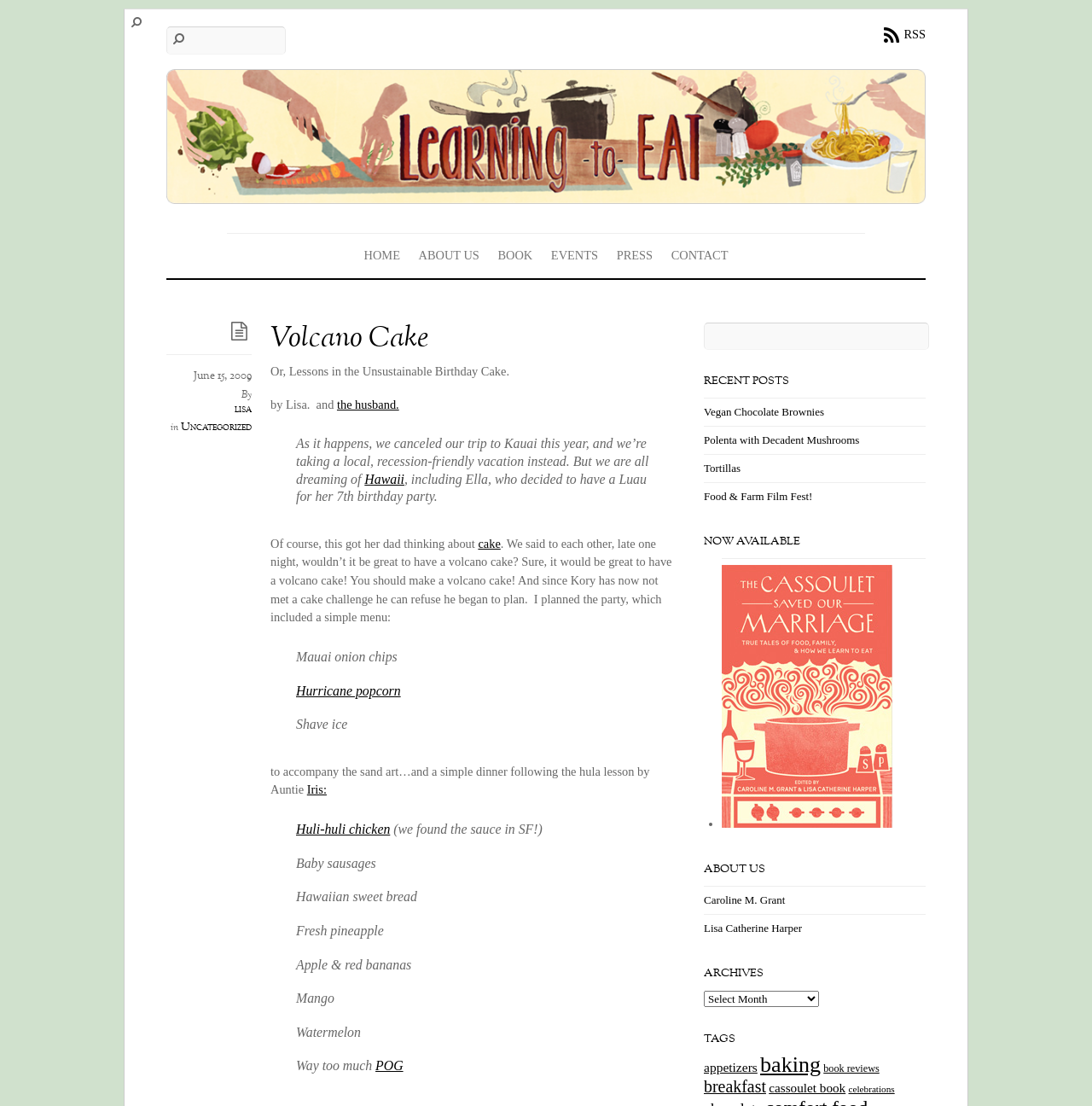Please find the bounding box coordinates of the element's region to be clicked to carry out this instruction: "View recent posts".

[0.645, 0.34, 0.848, 0.352]